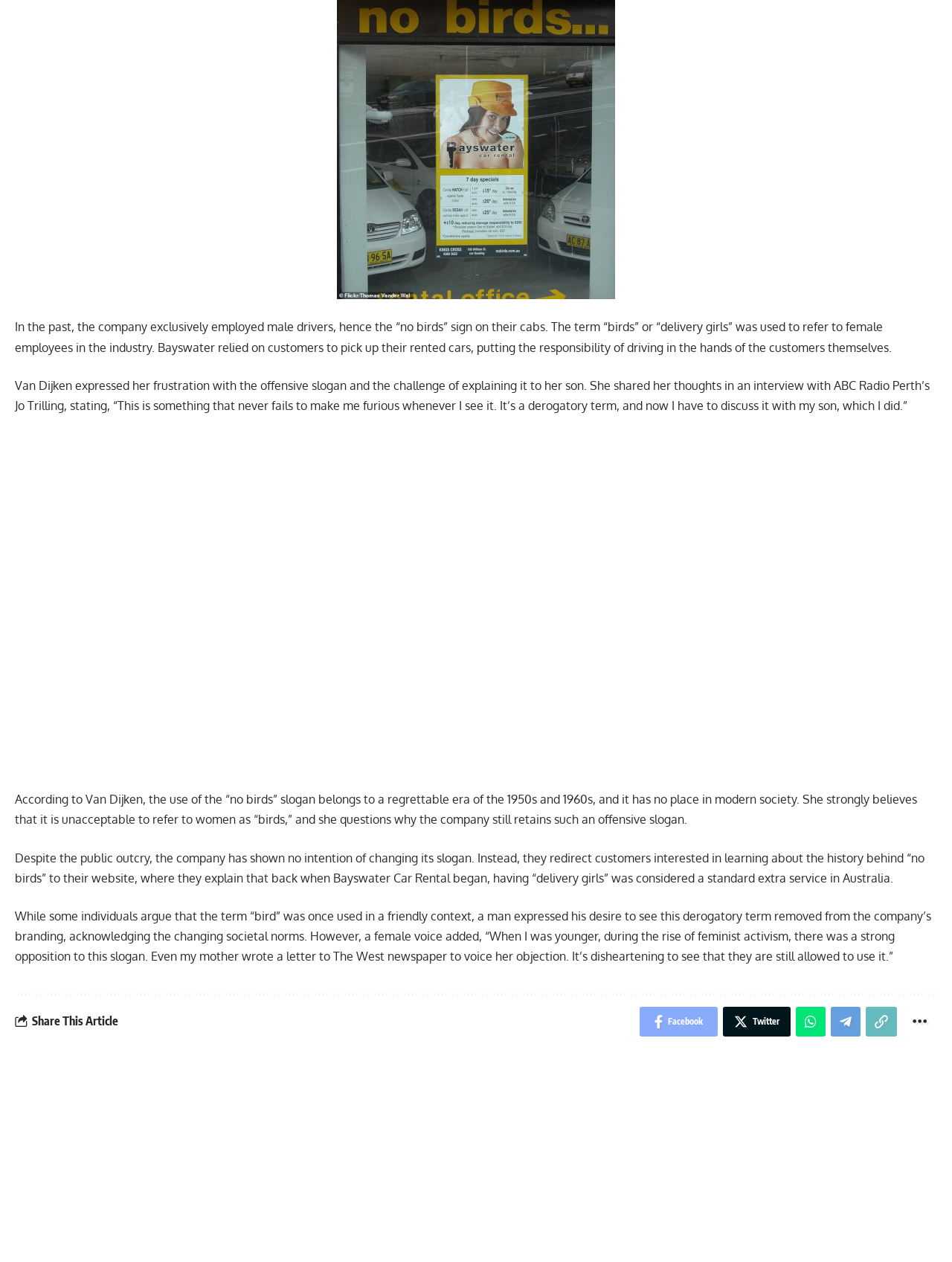Answer the question in a single word or phrase:
What is Van Dijken's opinion about the 'no birds' slogan?

unacceptable